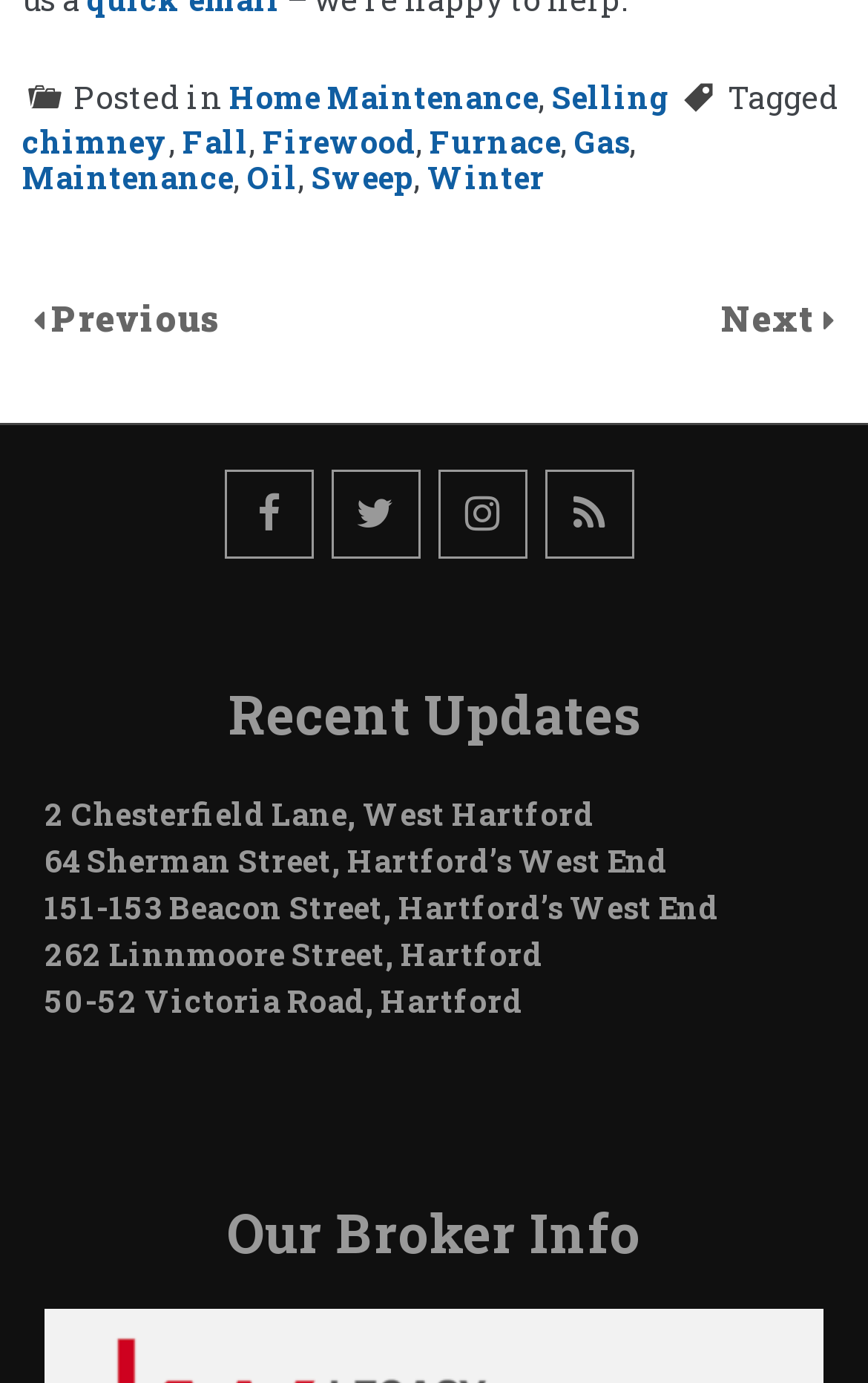Locate the coordinates of the bounding box for the clickable region that fulfills this instruction: "Click on the 'Our Broker Info' section".

[0.051, 0.876, 0.949, 0.908]